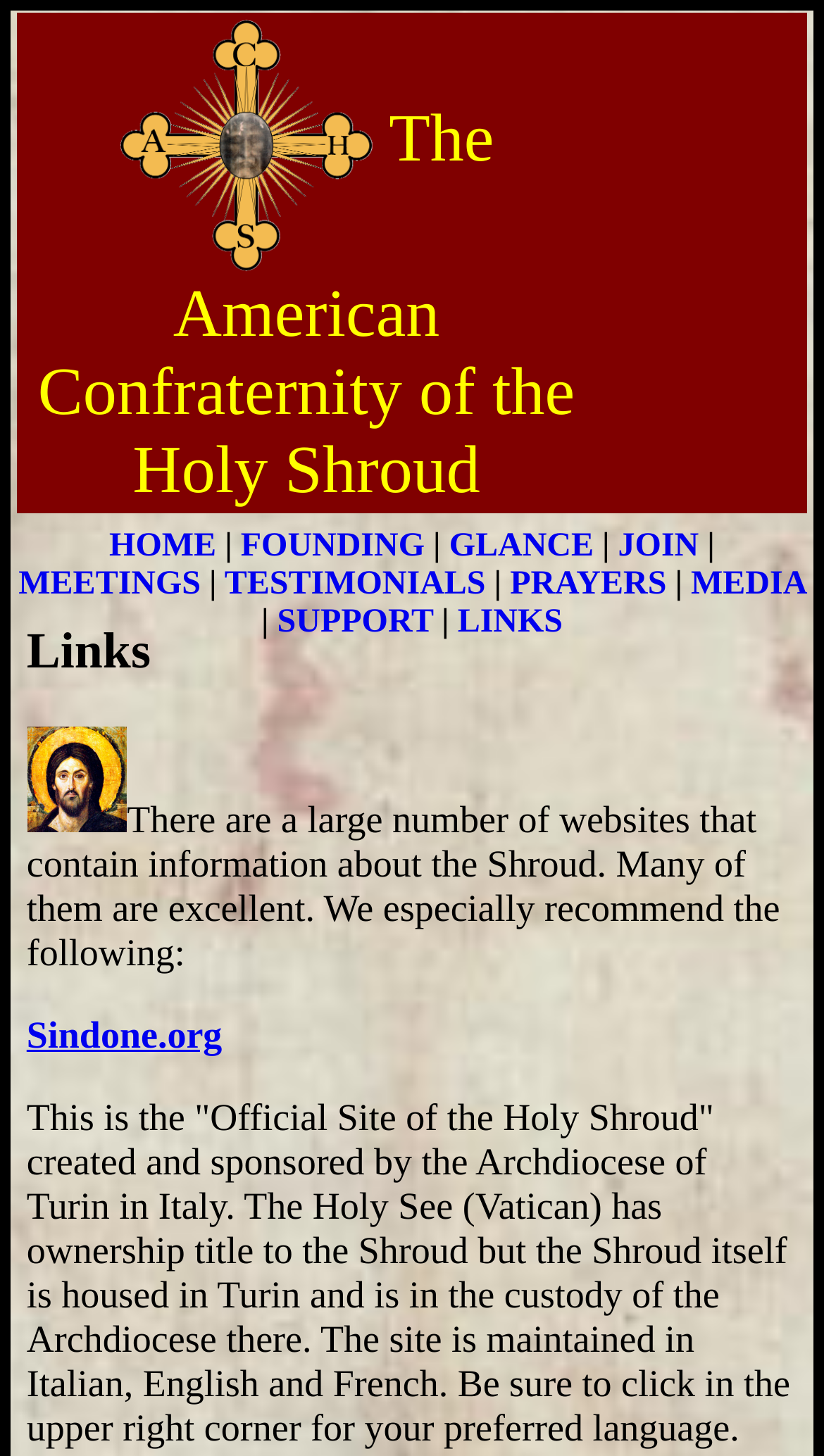Identify the bounding box coordinates necessary to click and complete the given instruction: "go to HOME page".

[0.133, 0.363, 0.262, 0.387]